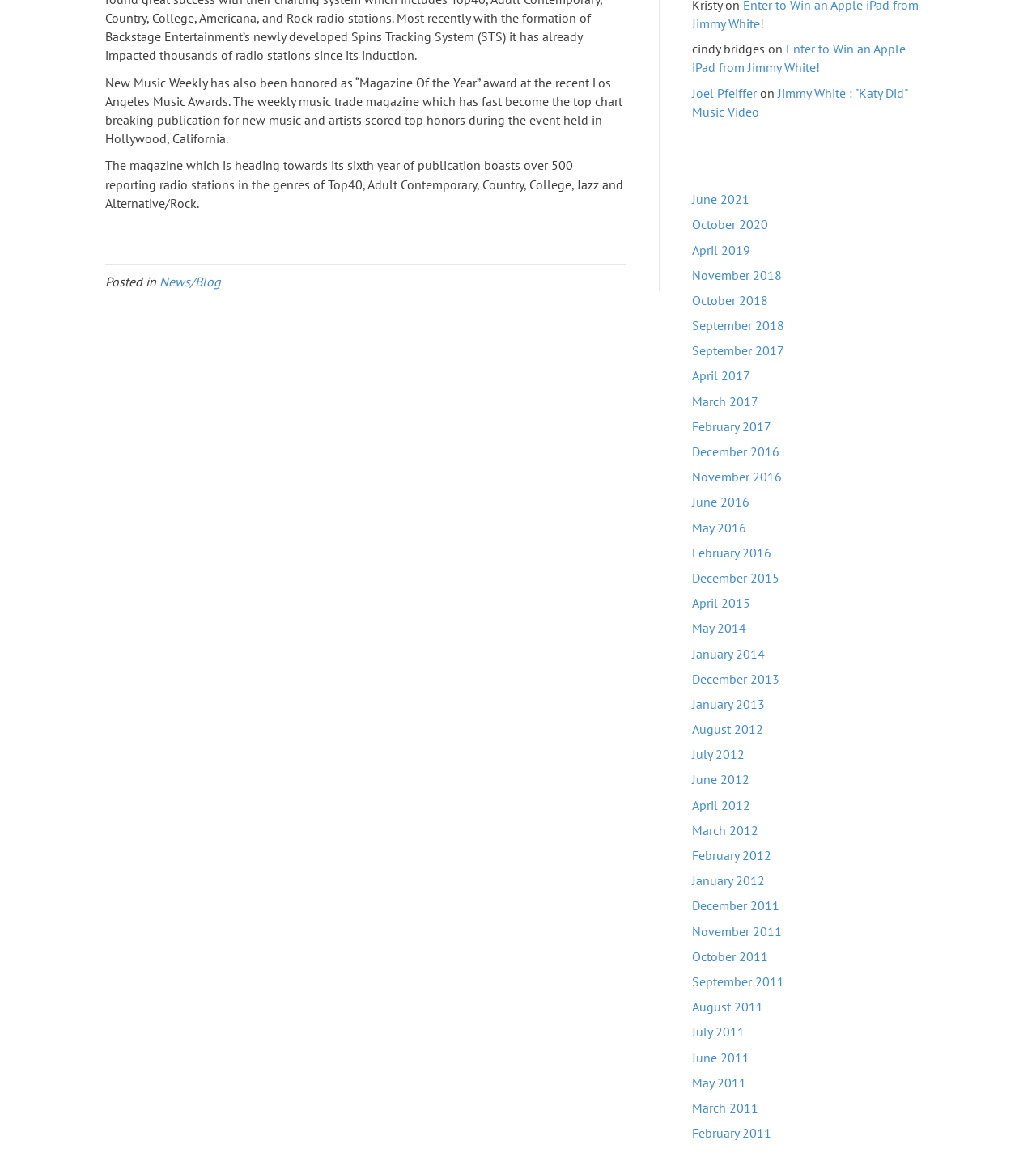Show the bounding box coordinates for the HTML element as described: "News/Blog".

[0.154, 0.237, 0.213, 0.251]